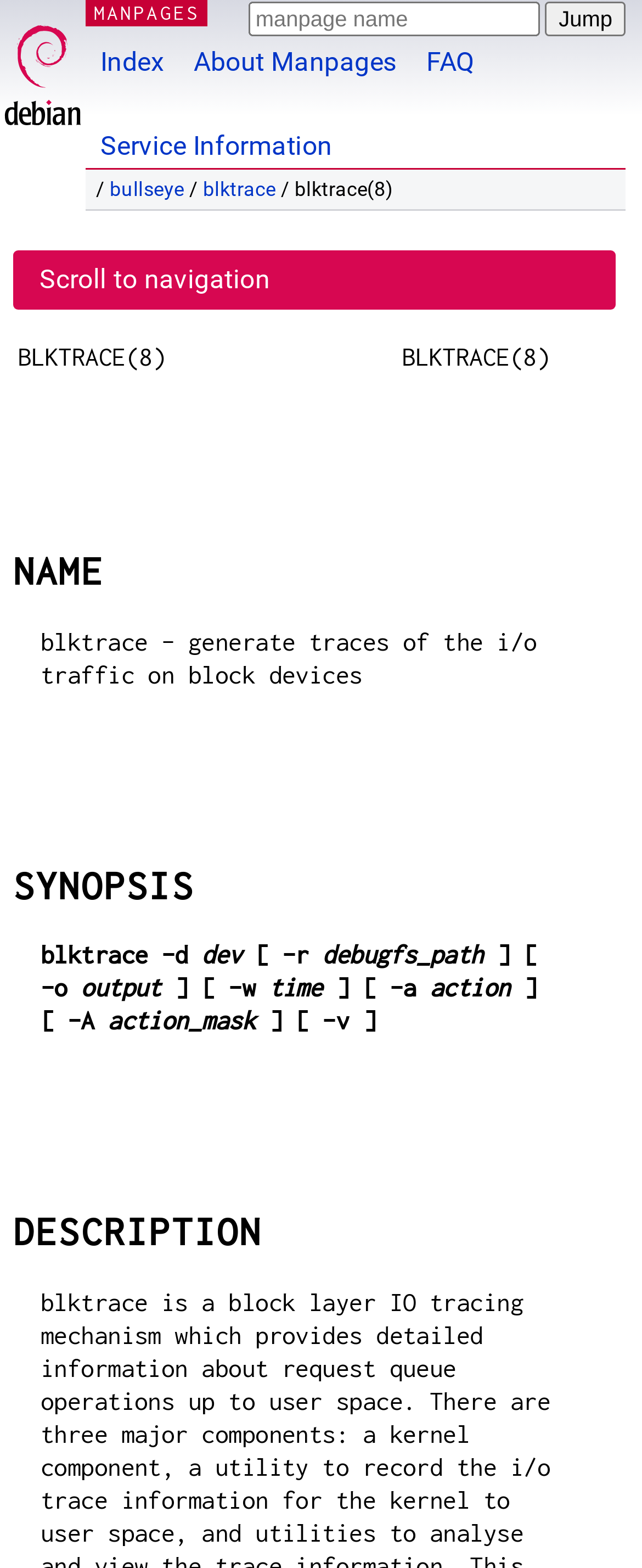Find the bounding box coordinates of the clickable area that will achieve the following instruction: "Read about blktrace".

[0.316, 0.114, 0.429, 0.129]